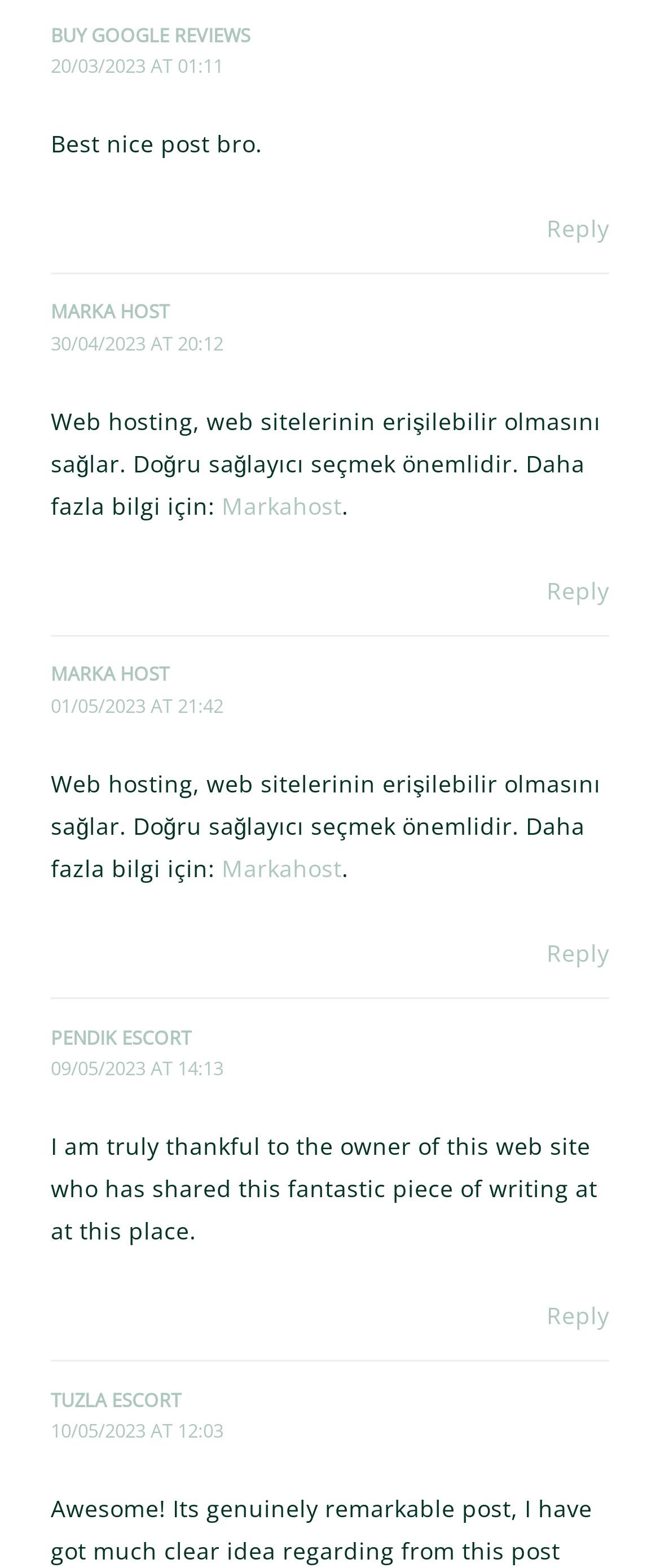Respond to the question below with a single word or phrase: What is the text of the last static text element?

Awesome! Its genuinely remarkable post, I have got much clear idea regarding from this post